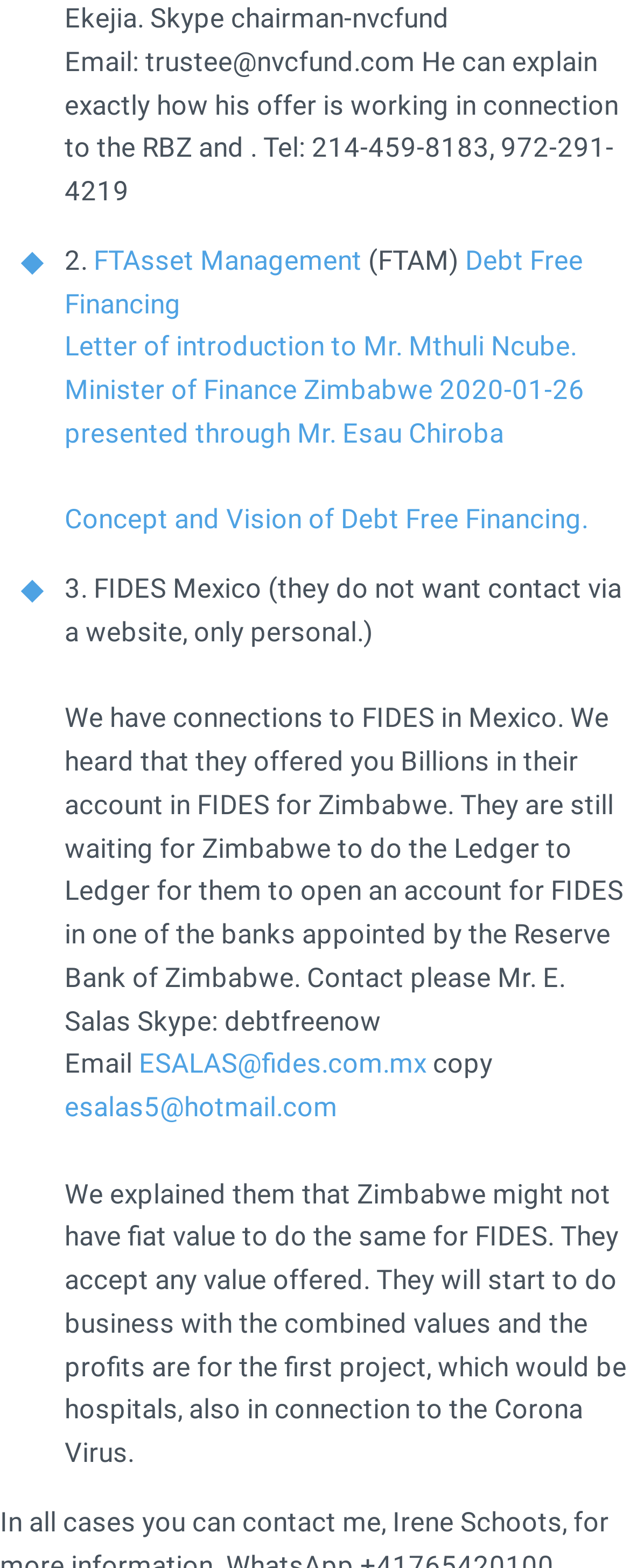Identify the coordinates of the bounding box for the element described below: "FTAsset Management". Return the coordinates as four float numbers between 0 and 1: [left, top, right, bottom].

[0.149, 0.155, 0.585, 0.176]